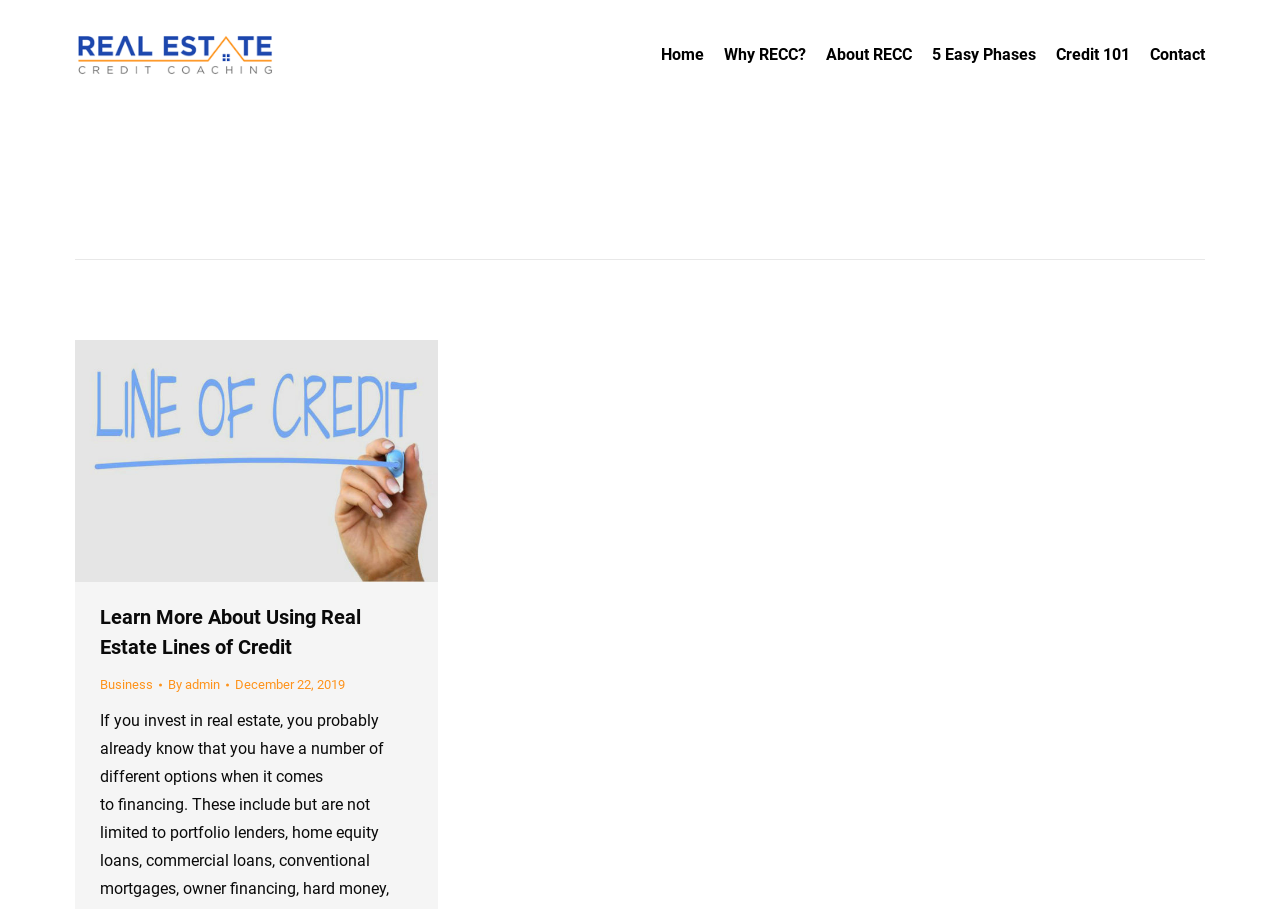Determine the bounding box coordinates of the clickable region to follow the instruction: "Contact RECC".

[0.898, 0.045, 0.941, 0.076]